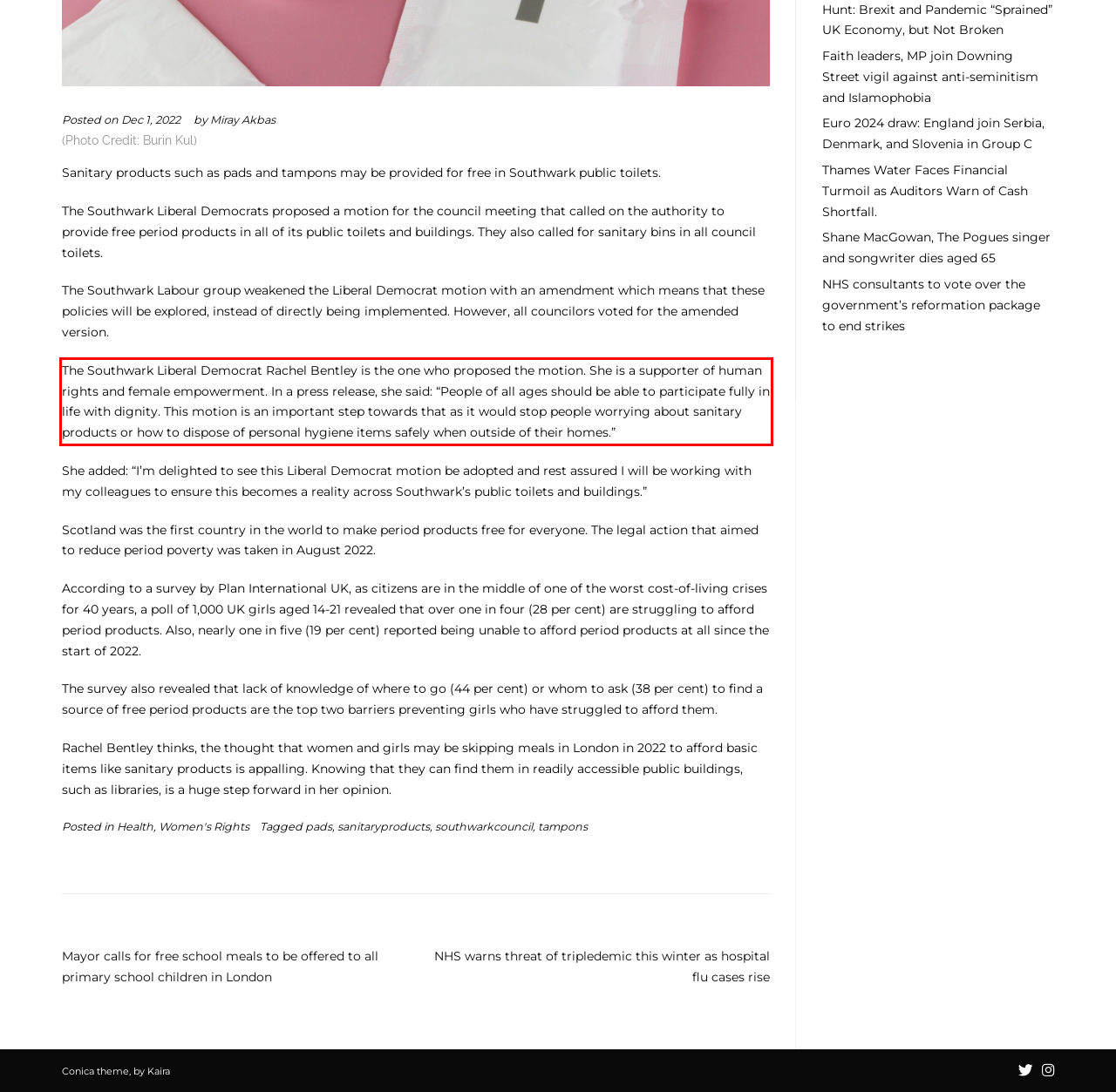Given a webpage screenshot with a red bounding box, perform OCR to read and deliver the text enclosed by the red bounding box.

The Southwark Liberal Democrat Rachel Bentley is the one who proposed the motion. She is a supporter of human rights and female empowerment. In a press release, she said: “People of all ages should be able to participate fully in life with dignity. This motion is an important step towards that as it would stop people worrying about sanitary products or how to dispose of personal hygiene items safely when outside of their homes.”